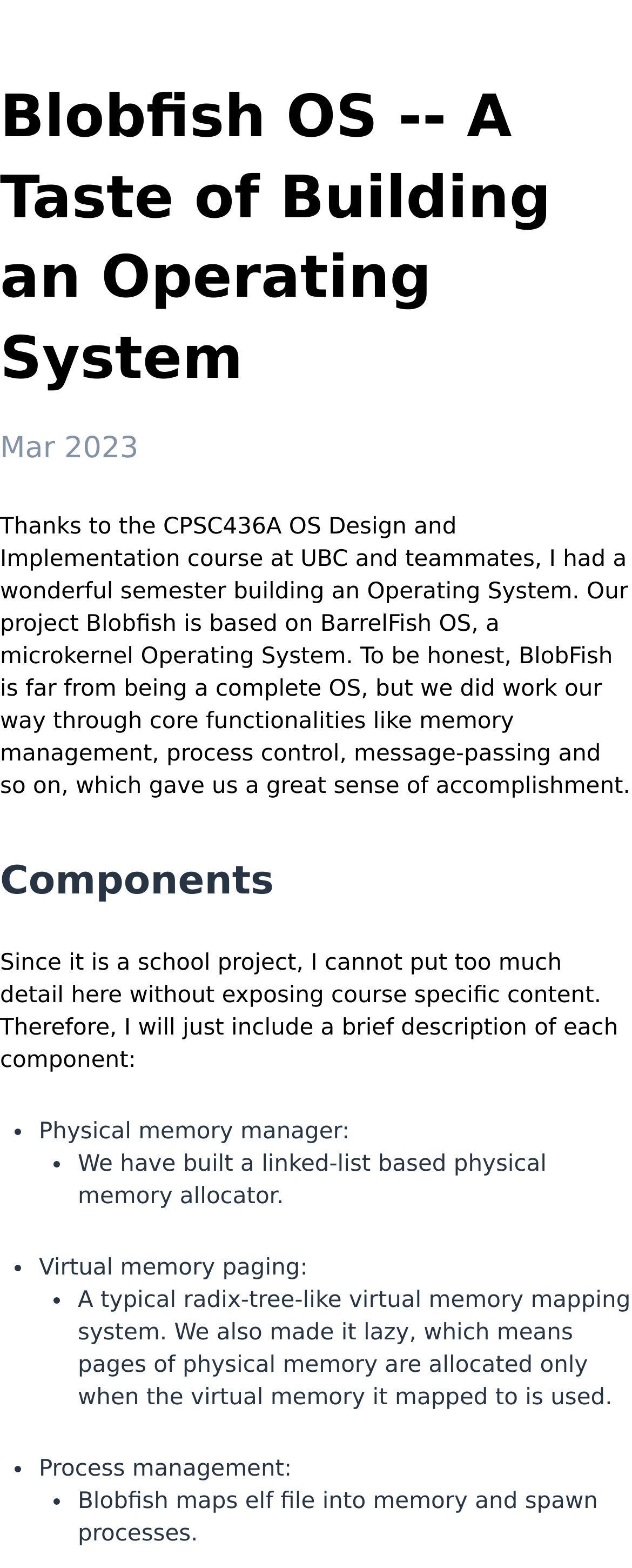What is the course mentioned in the webpage?
Using the details shown in the screenshot, provide a comprehensive answer to the question.

The webpage mentions that the project was done as part of the CPSC436A OS Design and Implementation course at UBC, which is a school project.